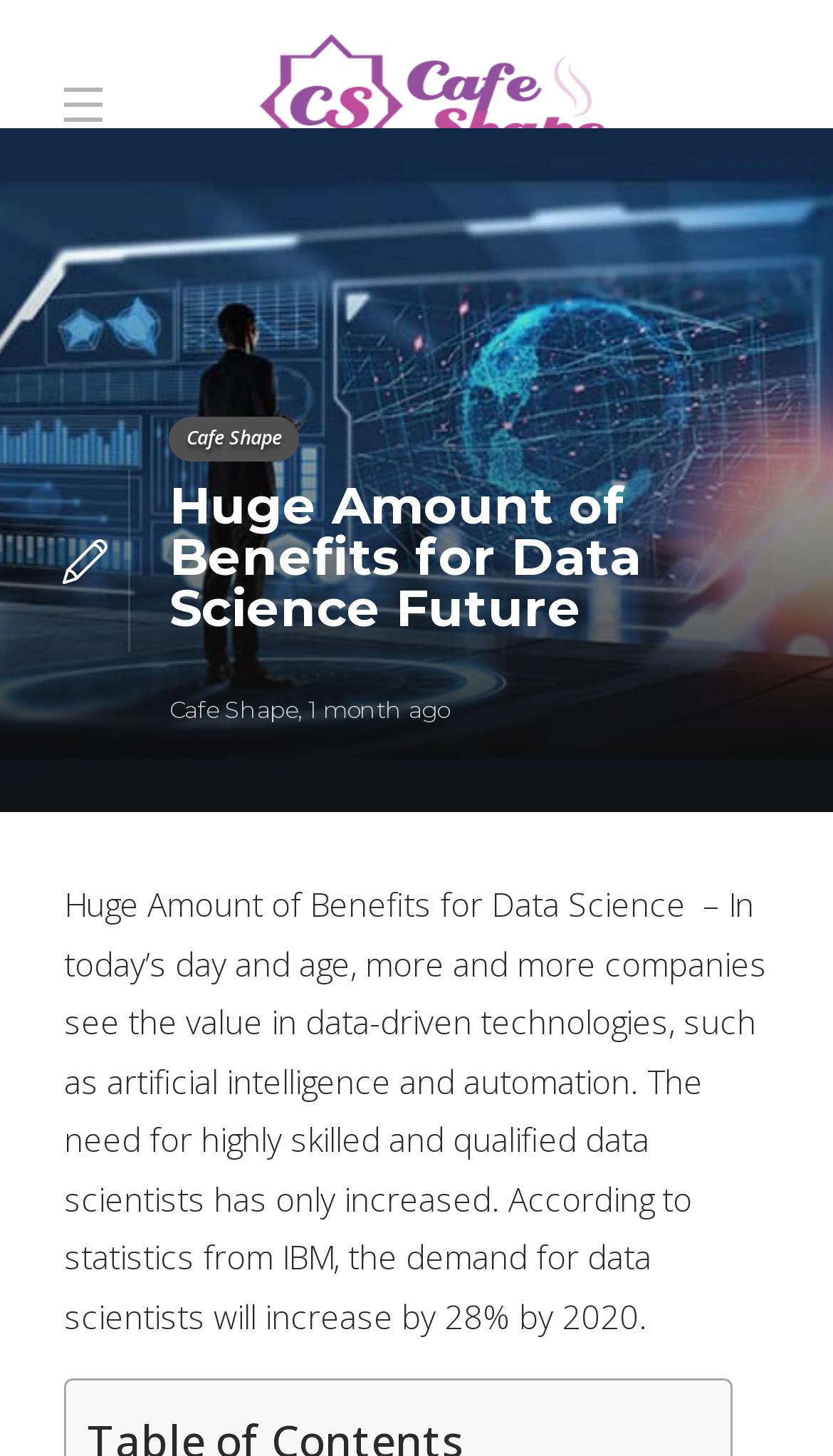How many links are there with the text 'Cafe Shape'?
Please provide a single word or phrase based on the screenshot.

3